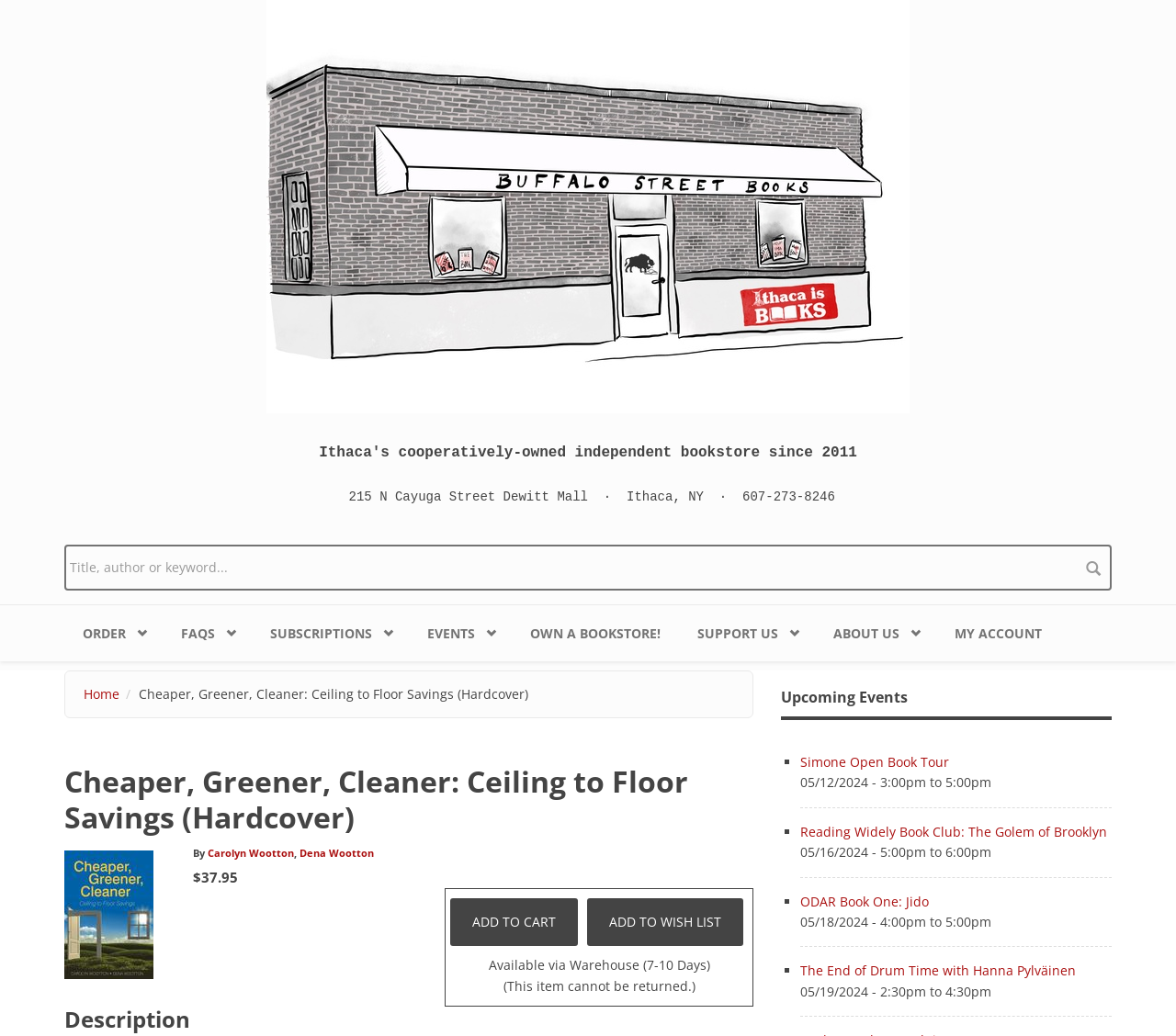Provide your answer in a single word or phrase: 
What is the availability of the book?

Available via Warehouse (7-10 Days)